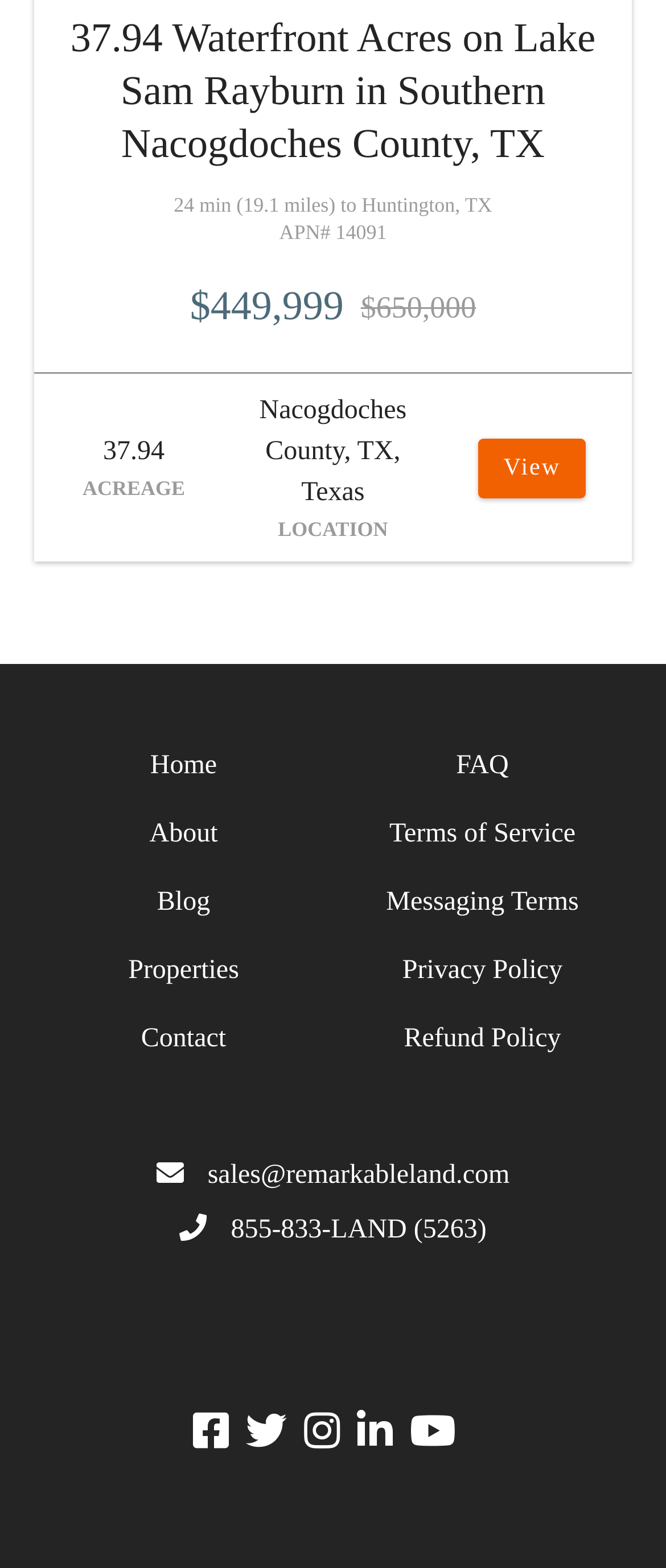Please find the bounding box coordinates of the section that needs to be clicked to achieve this instruction: "Send an email to sales".

[0.312, 0.741, 0.765, 0.759]